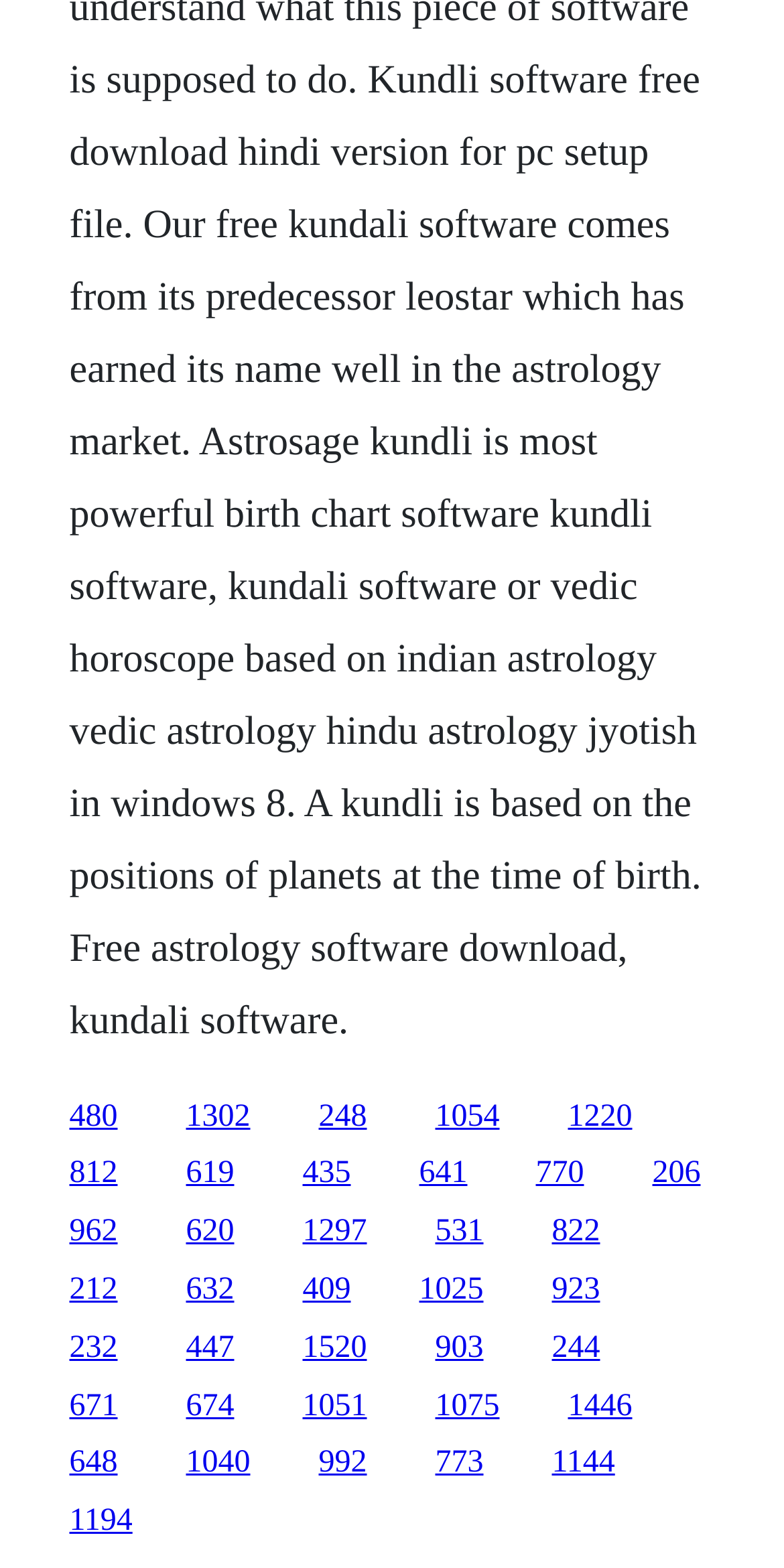Please identify the coordinates of the bounding box for the clickable region that will accomplish this instruction: "go to the fifteenth link".

[0.704, 0.812, 0.765, 0.833]